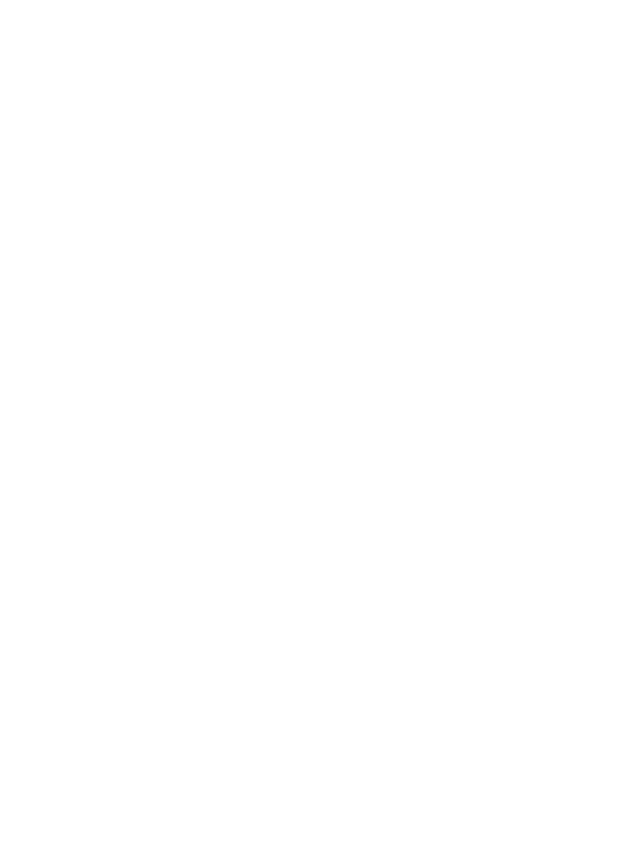Create an elaborate description of the image, covering every aspect.

The image features a simple, elegant representation associated with "Margo at Clio," a Mediterranean restaurant. The design emphasizes clean lines and minimalistic aesthetics, possibly indicative of the restaurant's modern vibe. This image is part of a broader context that highlights Margo's robust menu influenced by diverse Mediterranean cuisines, stretching from the Iberian Peninsula to the shores of Lebanon, promising a rich dining experience. As located on the fourth floor of Clio, the restaurant aims to provide an inviting space for both members and the public, particularly during the warmer months when outdoor seating is available.